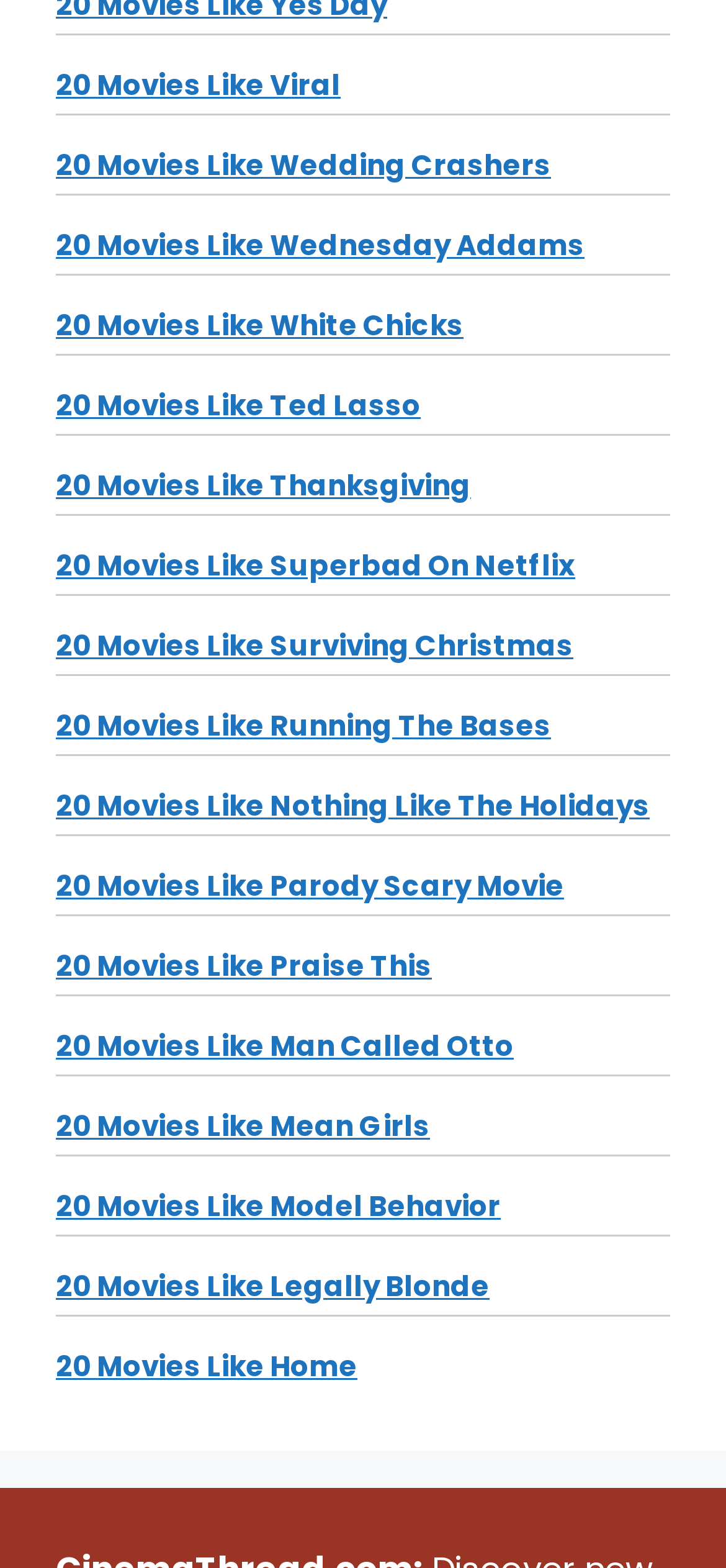What is the common prefix of all link texts?
Based on the screenshot, answer the question with a single word or phrase.

20 Movies Like